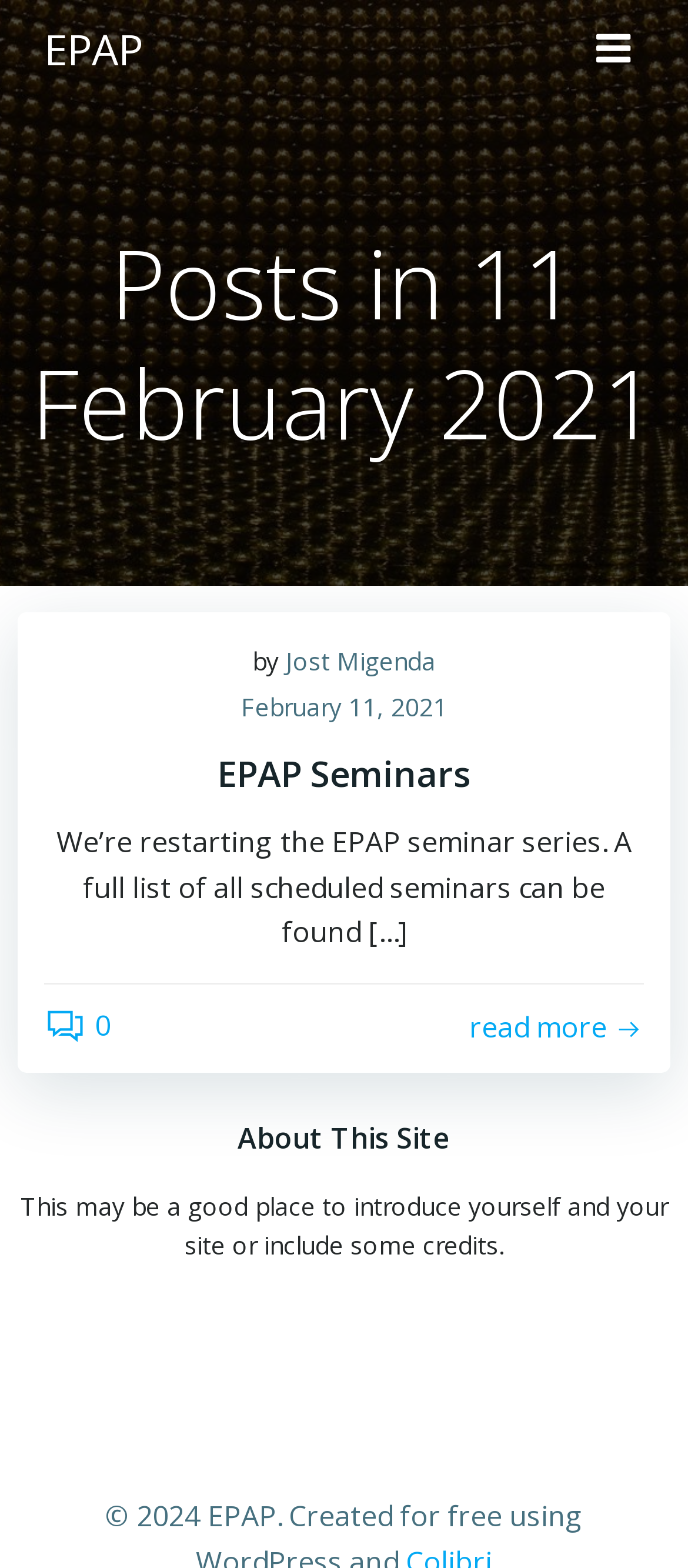Locate the bounding box coordinates of the segment that needs to be clicked to meet this instruction: "check About This Site".

[0.026, 0.712, 0.974, 0.741]